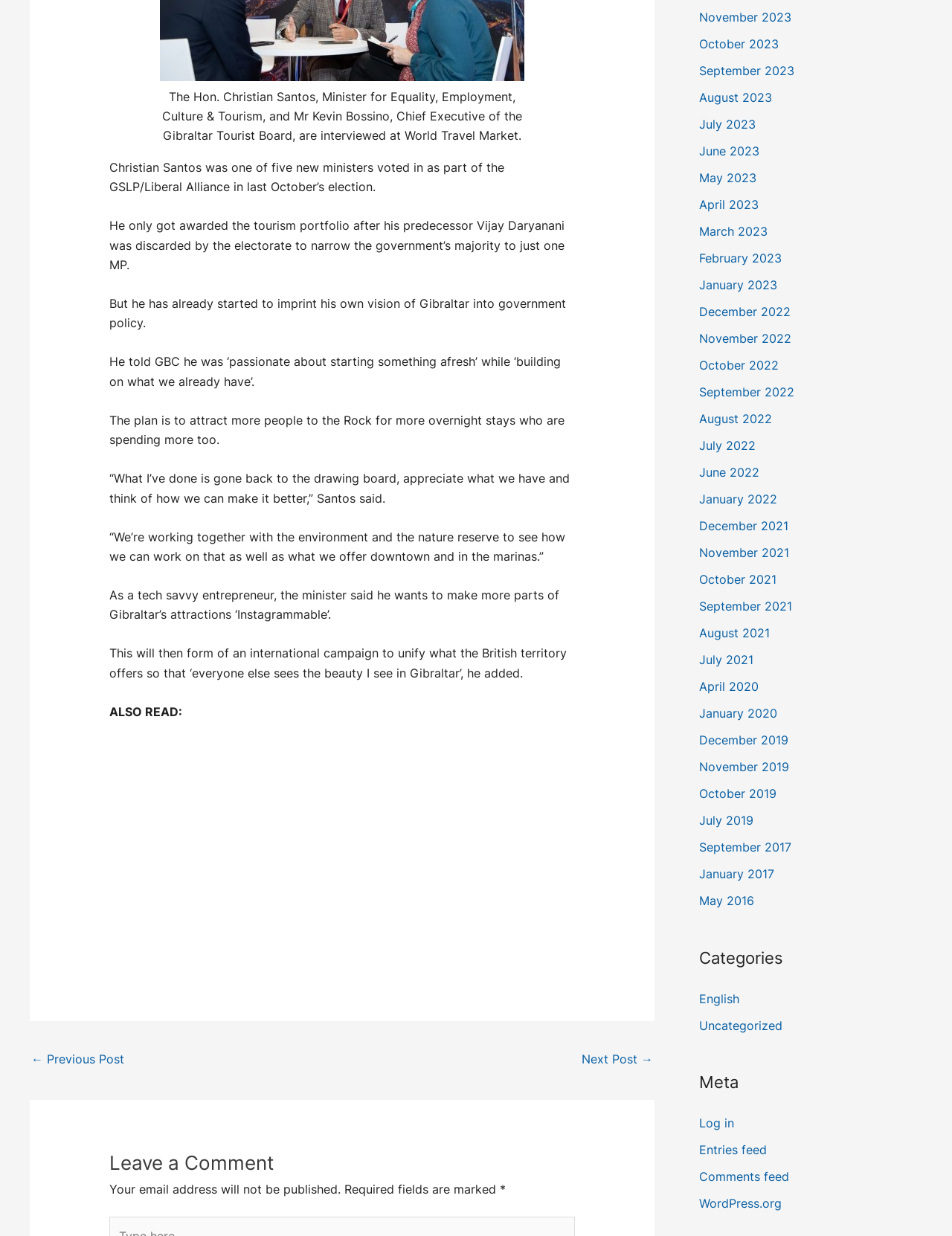Find and provide the bounding box coordinates for the UI element described here: "December 2019". The coordinates should be given as four float numbers between 0 and 1: [left, top, right, bottom].

[0.734, 0.593, 0.828, 0.605]